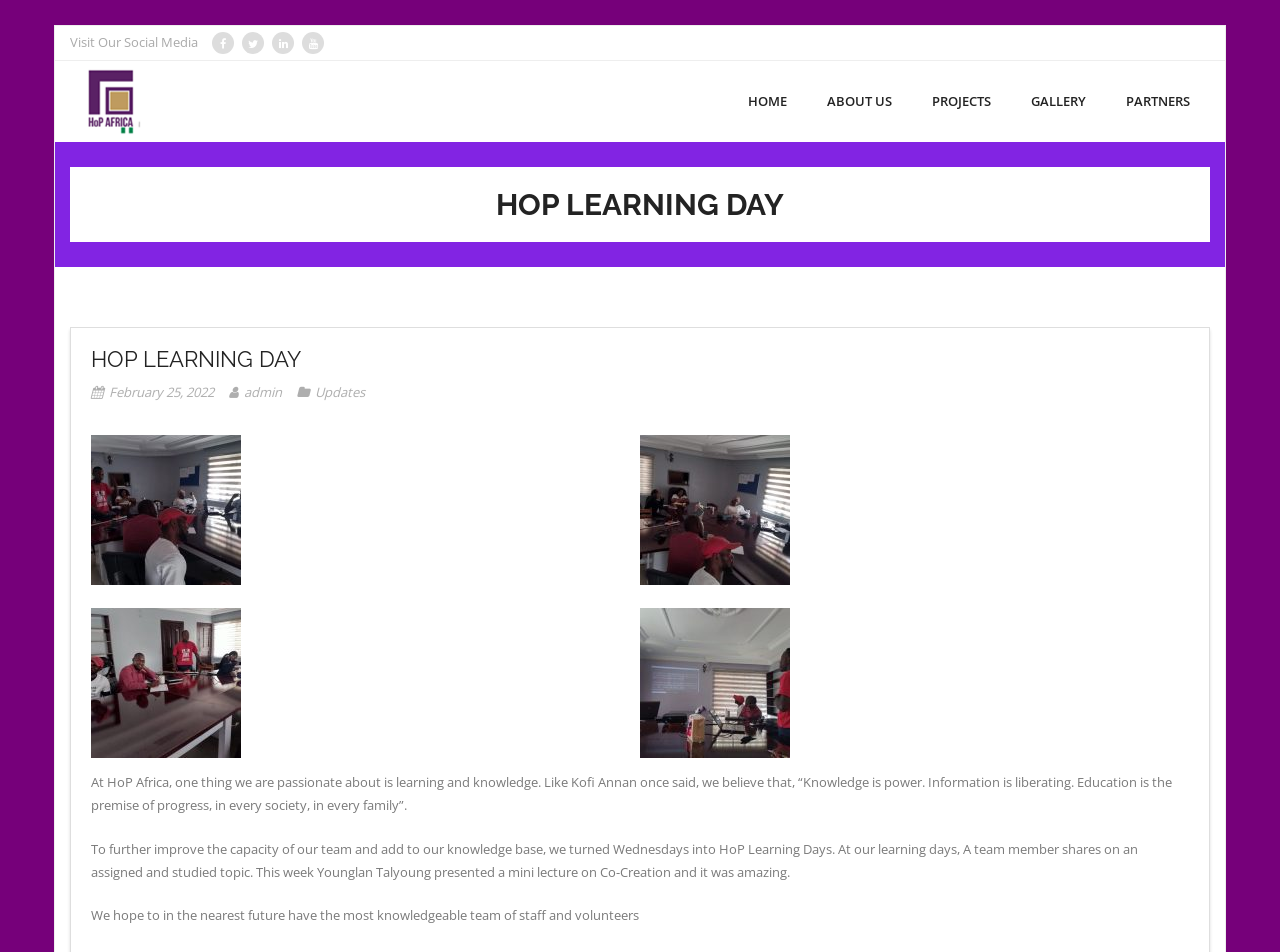Highlight the bounding box coordinates of the region I should click on to meet the following instruction: "Go to HOME page".

[0.569, 0.064, 0.63, 0.15]